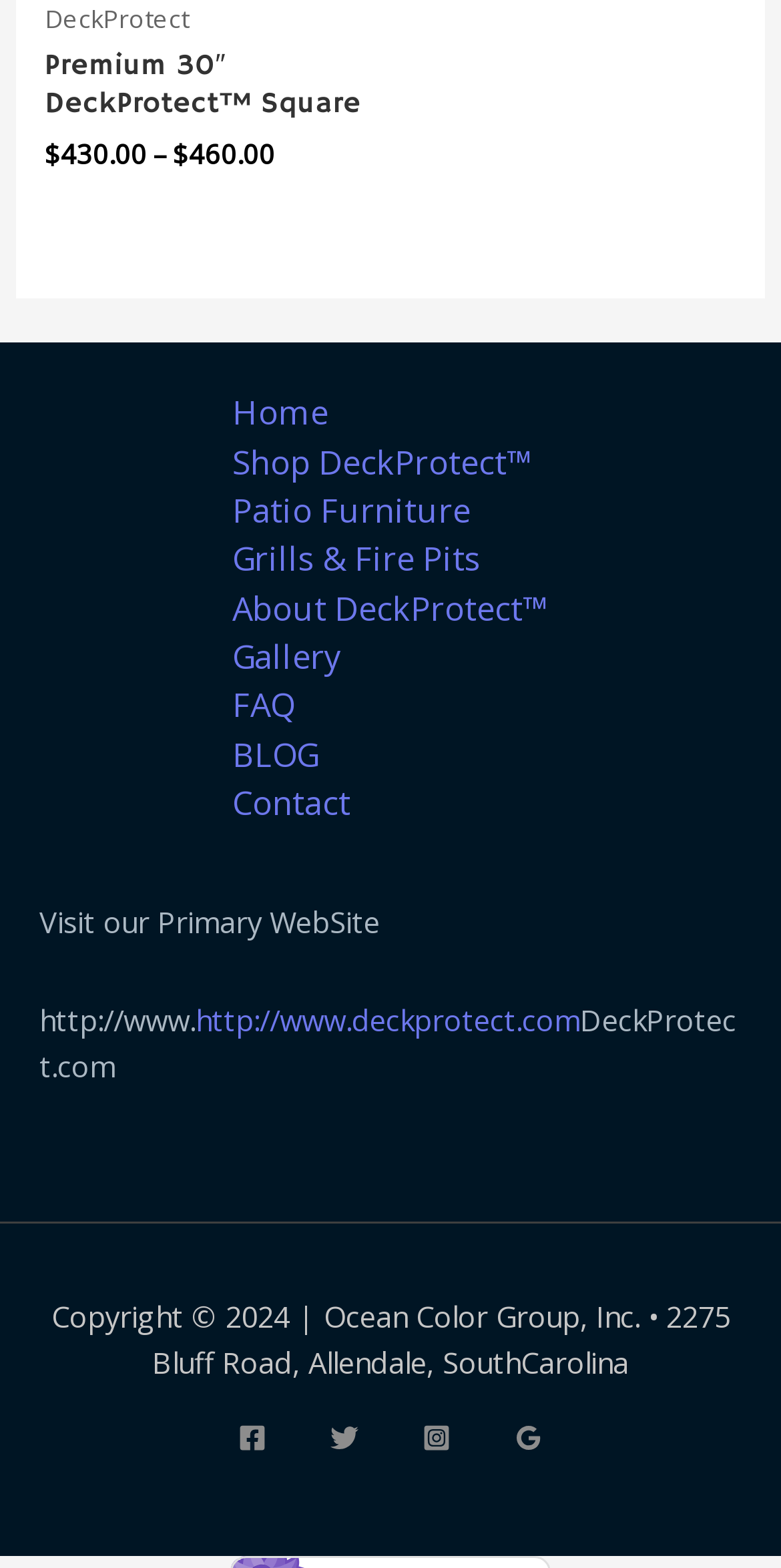Please identify the bounding box coordinates of the region to click in order to complete the given instruction: "Go to the 'Gallery' page". The coordinates should be four float numbers between 0 and 1, i.e., [left, top, right, bottom].

[0.246, 0.404, 0.487, 0.433]